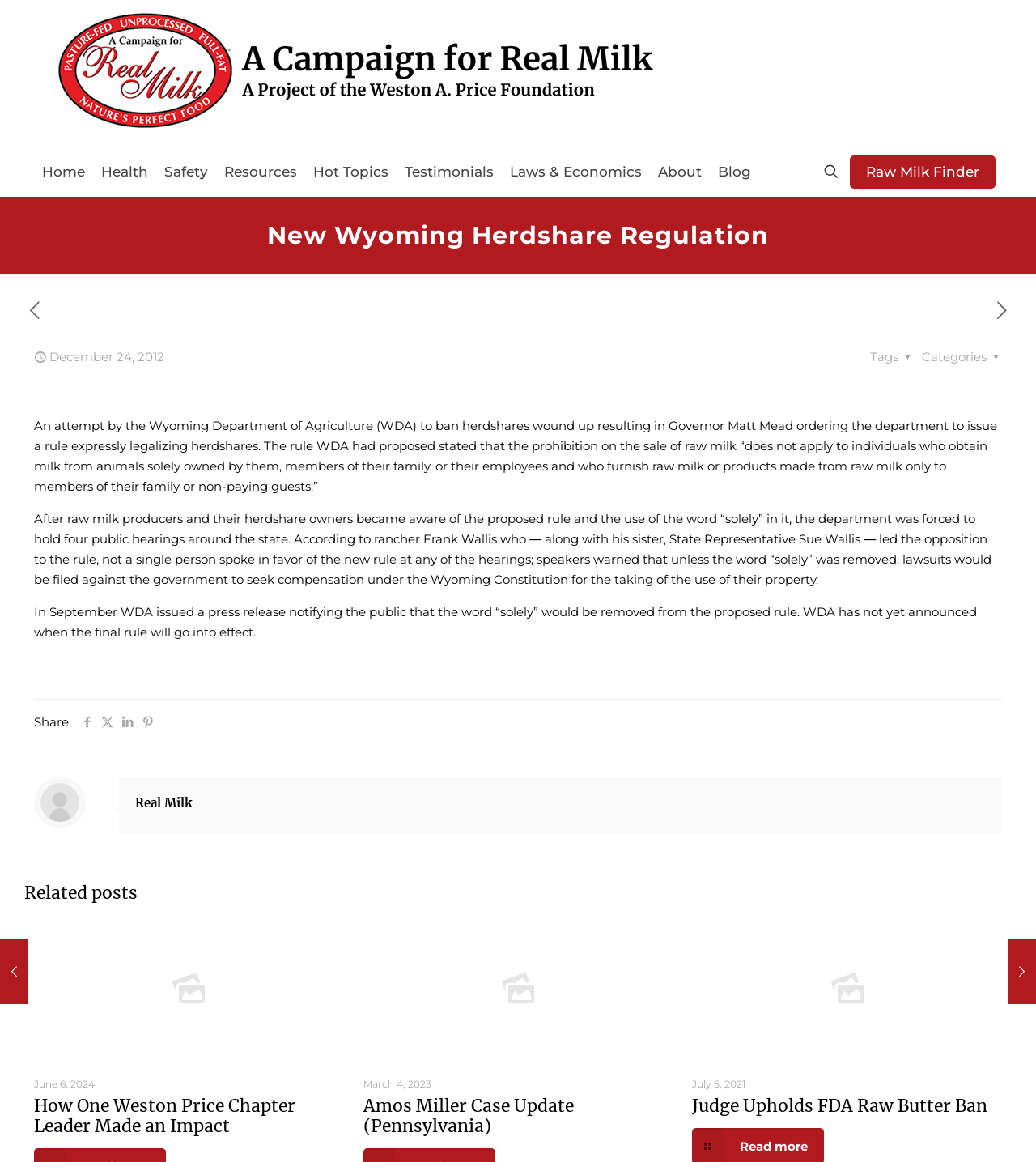Please identify the bounding box coordinates of the area I need to click to accomplish the following instruction: "Share the article on Facebook".

[0.074, 0.615, 0.094, 0.628]